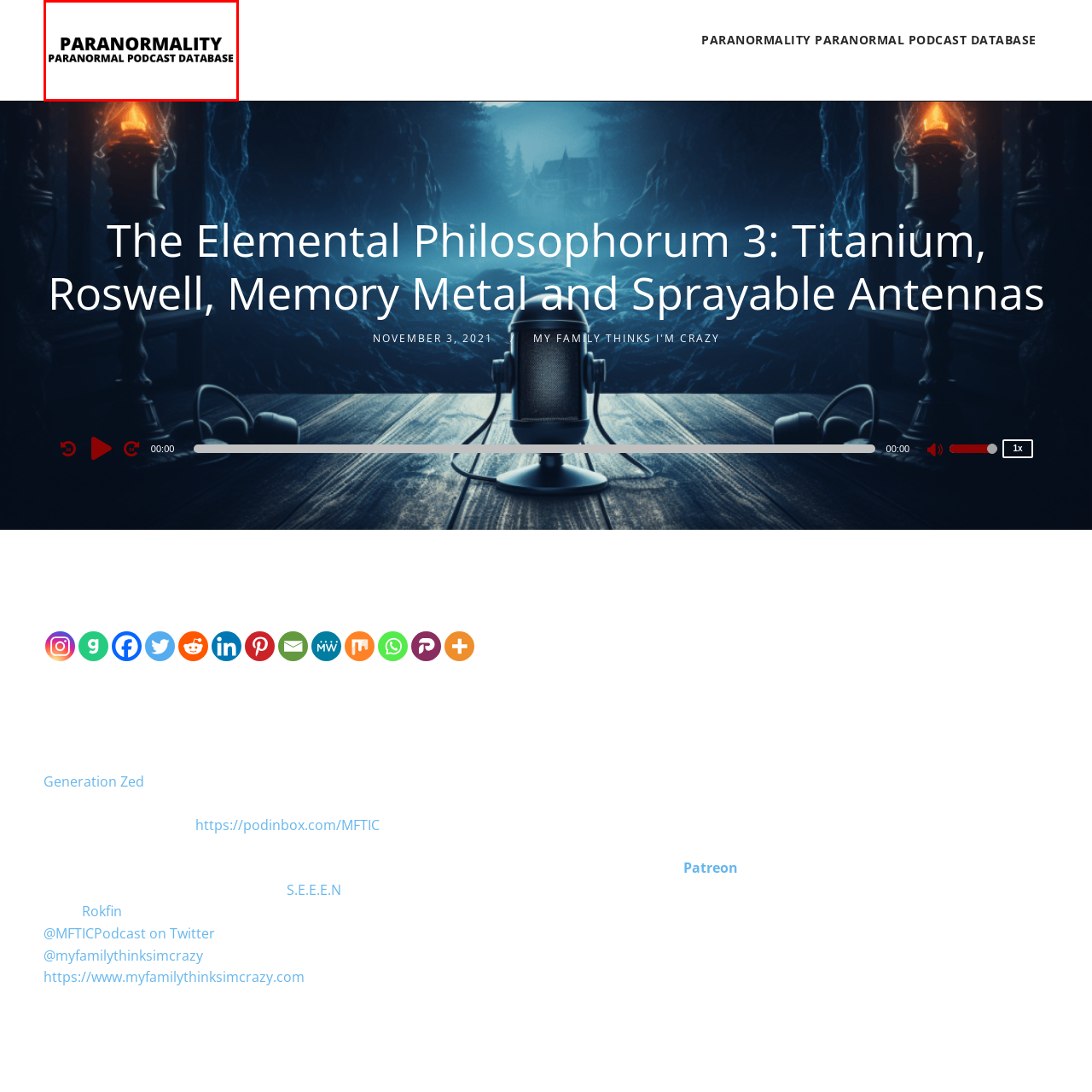What is the focus of the podcast database?
Check the image inside the red boundary and answer the question using a single word or brief phrase.

Paranormal topics